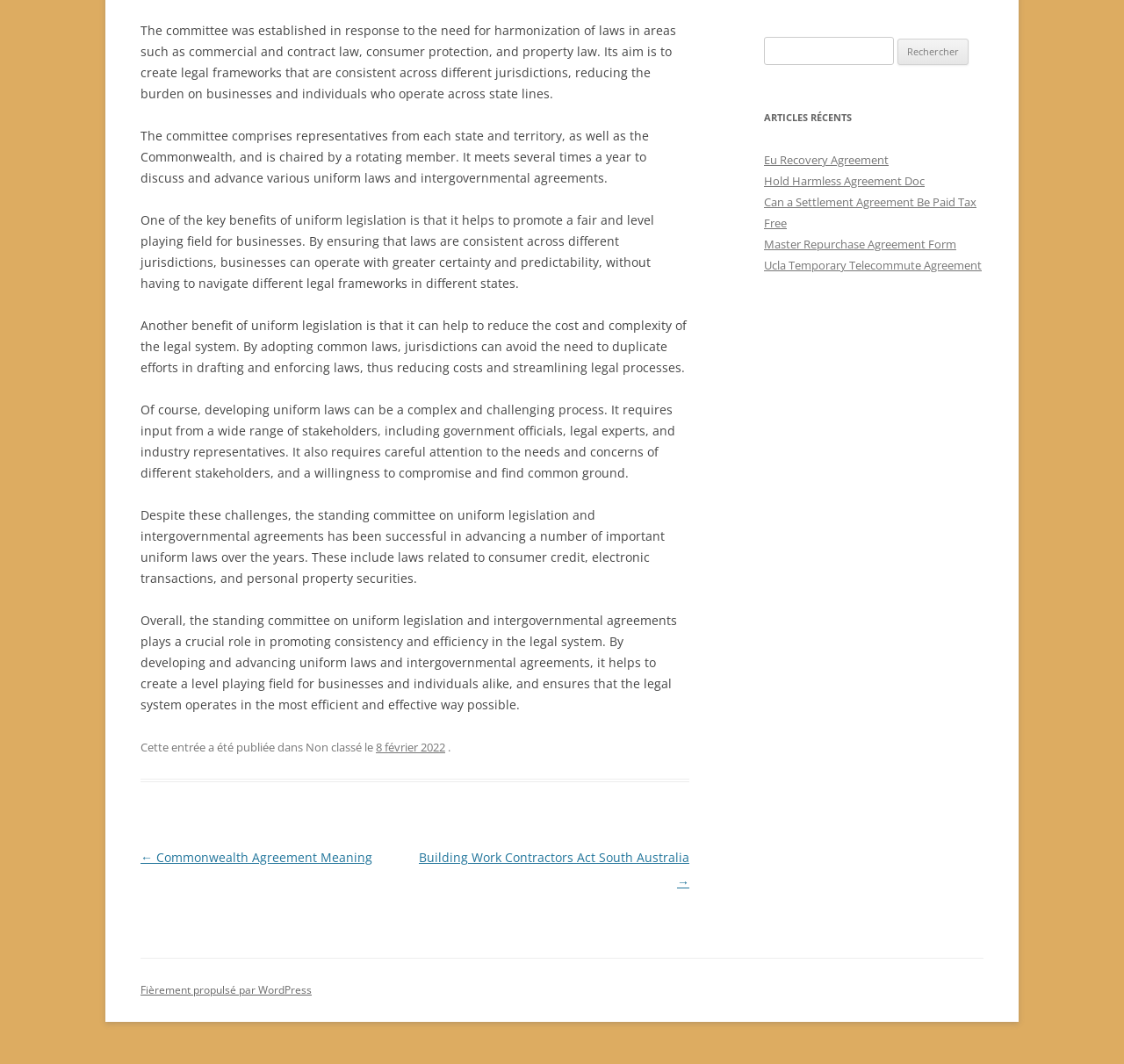Using the element description: "alt="Japan Genki"", determine the bounding box coordinates. The coordinates should be in the format [left, top, right, bottom], with values between 0 and 1.

None